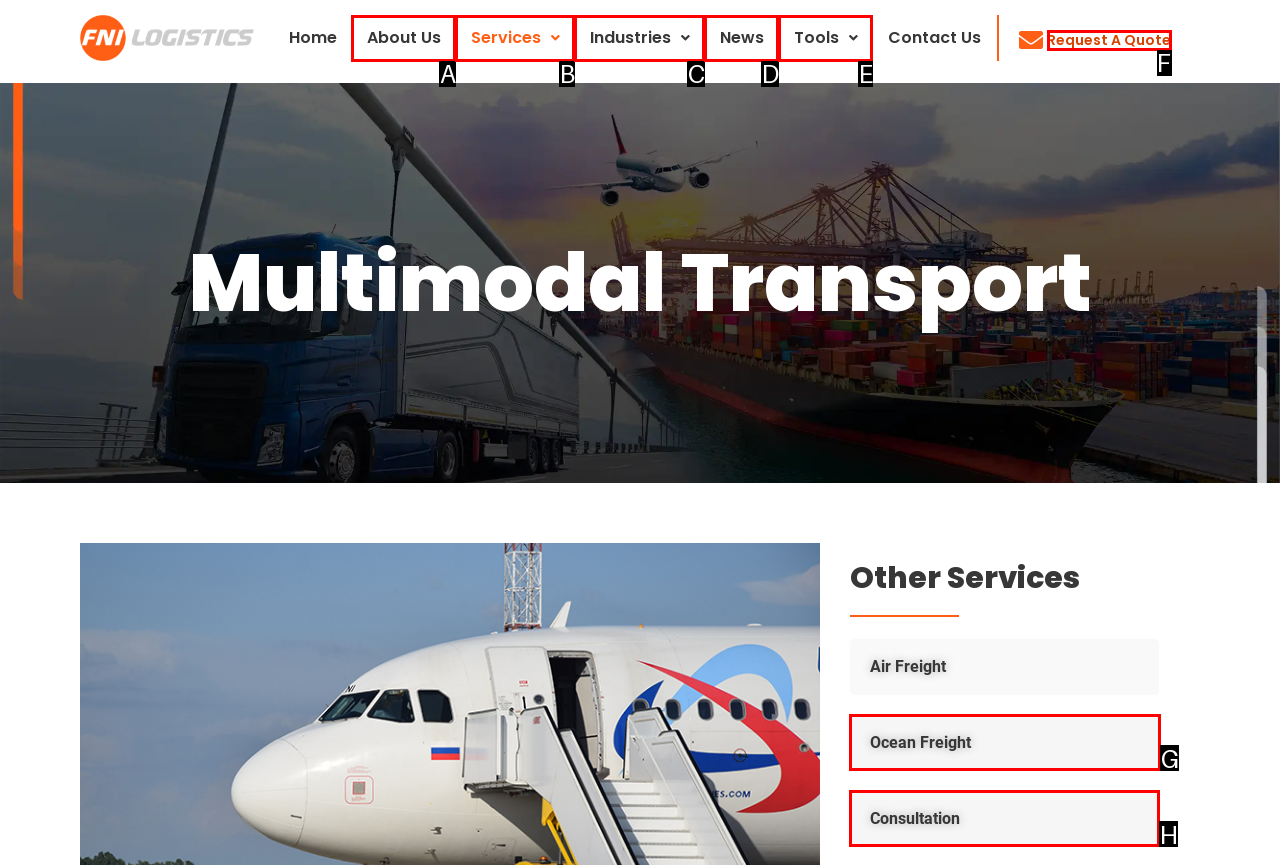Match the HTML element to the description: Request A Quote. Answer with the letter of the correct option from the provided choices.

F